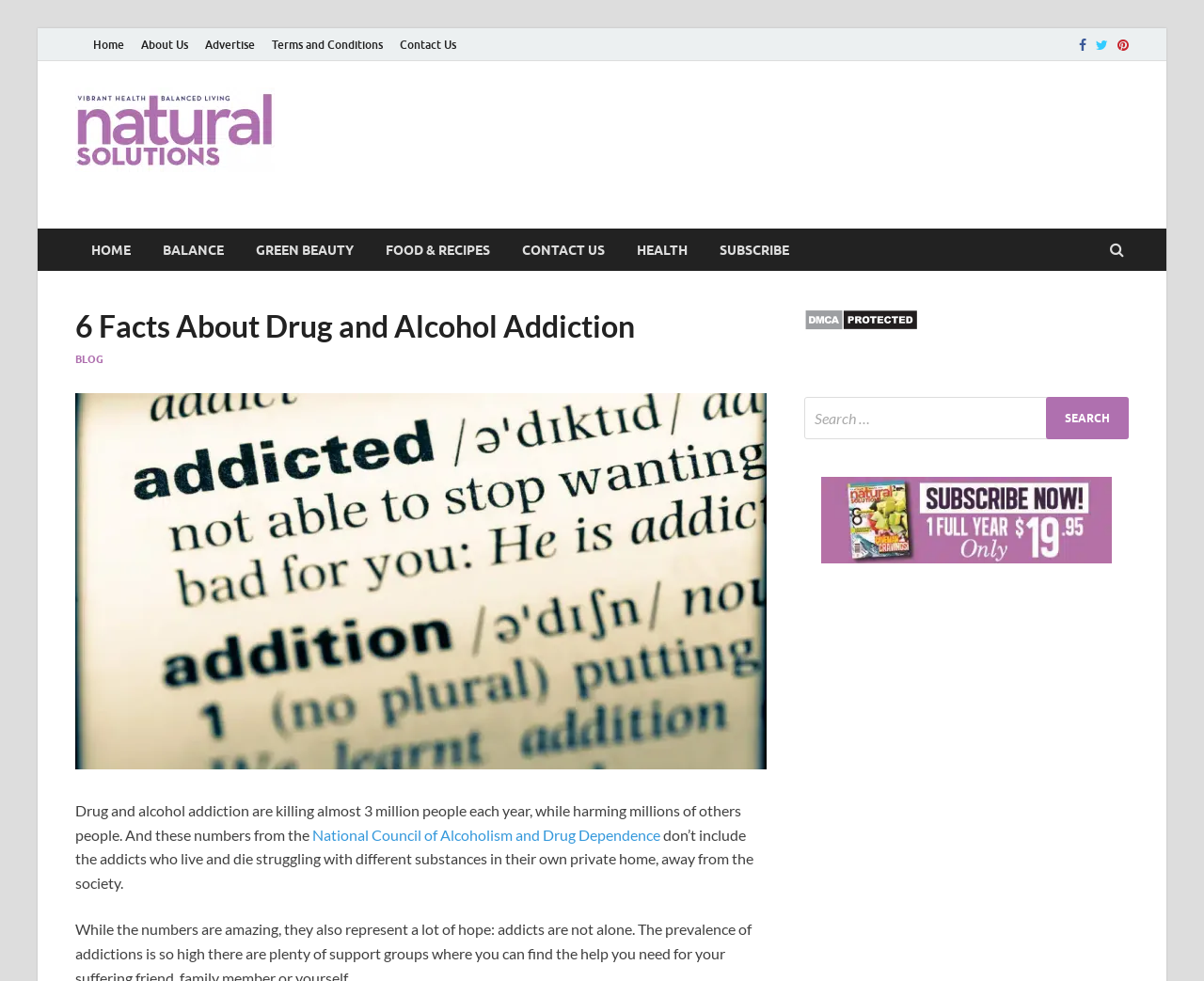Determine the bounding box coordinates of the clickable element to complete this instruction: "Search for something". Provide the coordinates in the format of four float numbers between 0 and 1, [left, top, right, bottom].

[0.668, 0.405, 0.938, 0.448]